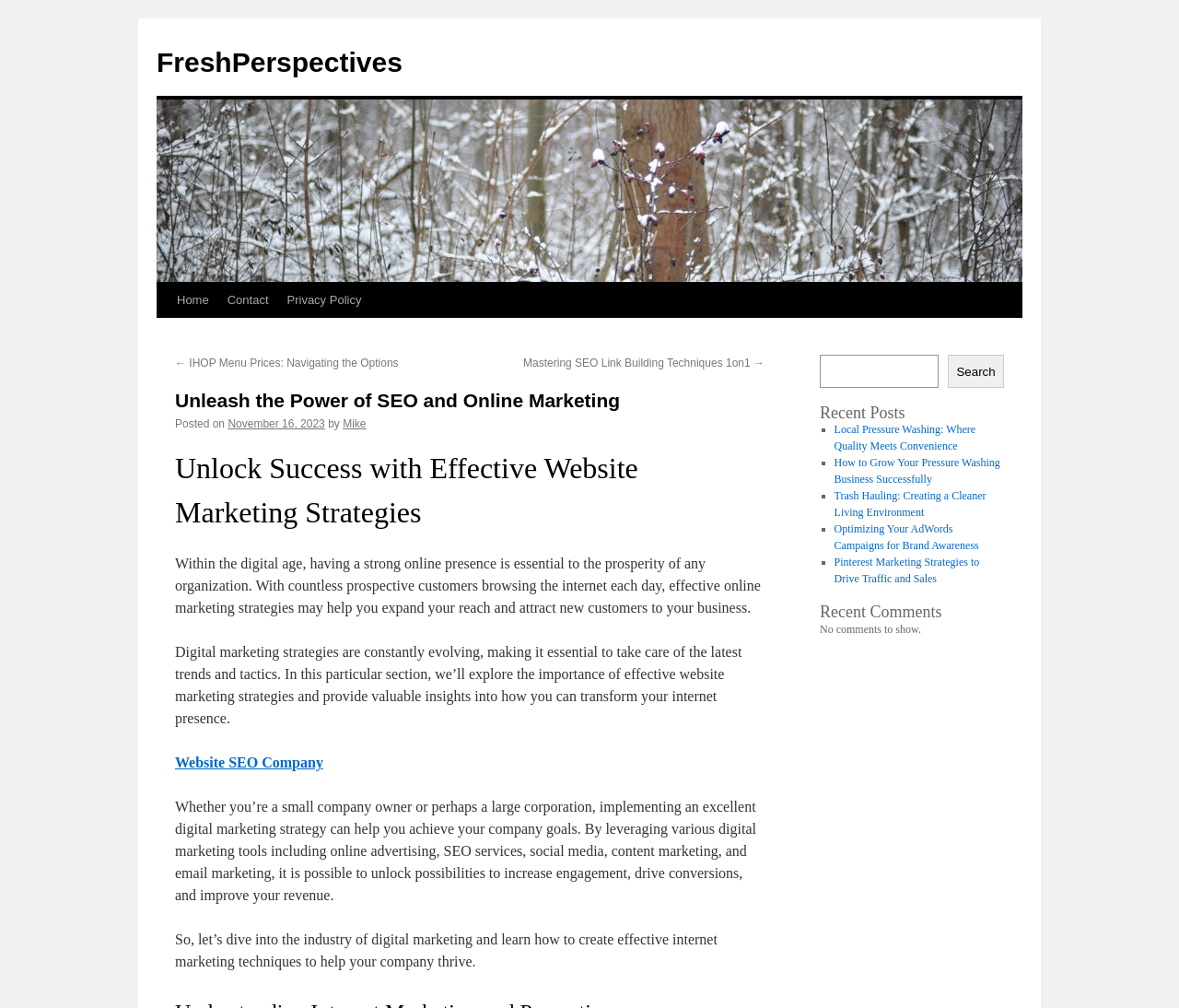Using the details from the image, please elaborate on the following question: How many recent posts are listed?

In the 'Recent Posts' section, there are four list markers (■) followed by four links to different posts, indicating that there are four recent posts listed.